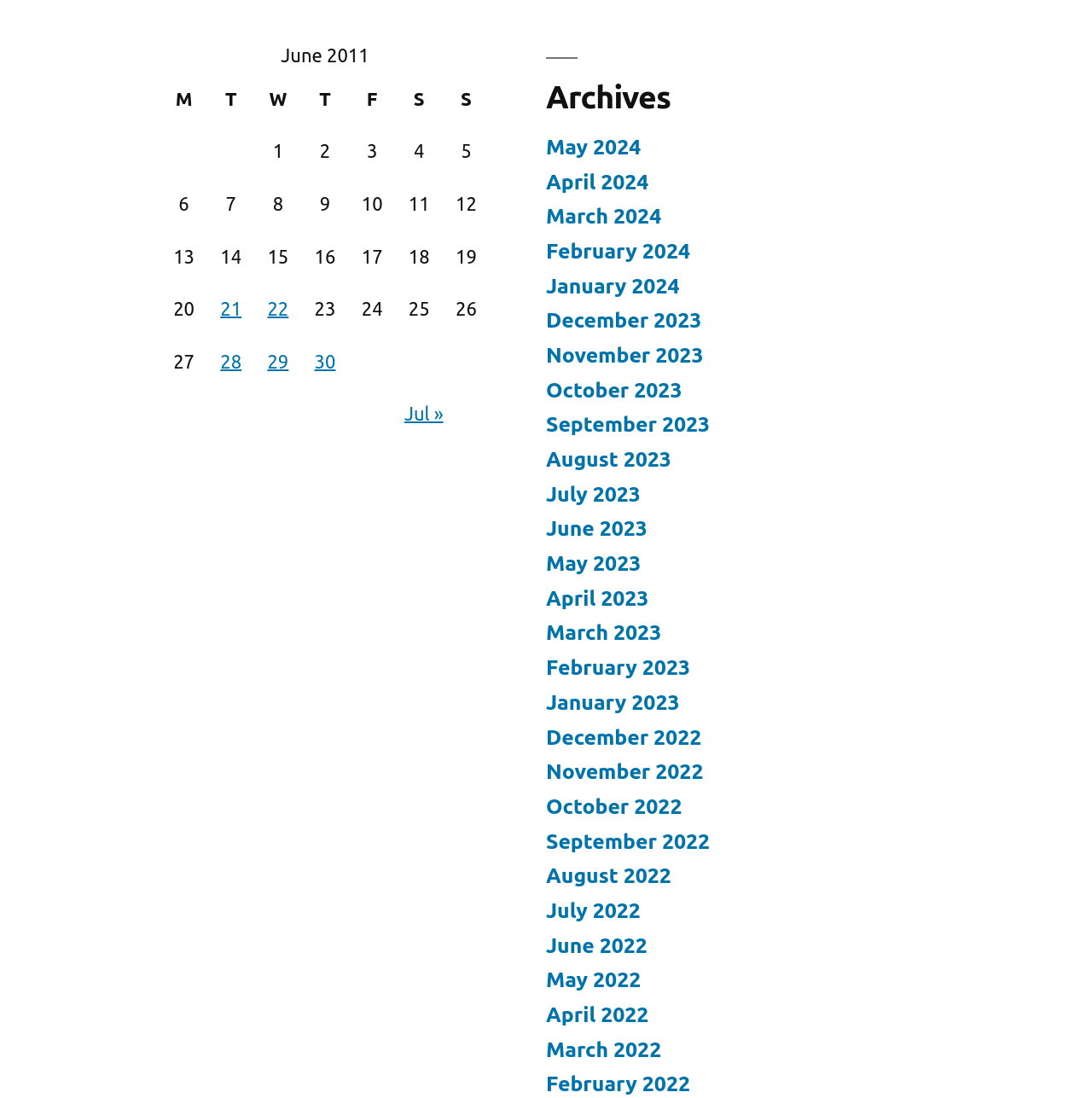Please determine the bounding box coordinates for the UI element described here. Use the format (top-left x, top-left y, bottom-right x, bottom-right y) with values bounded between 0 and 1: 30

[0.288, 0.319, 0.307, 0.339]